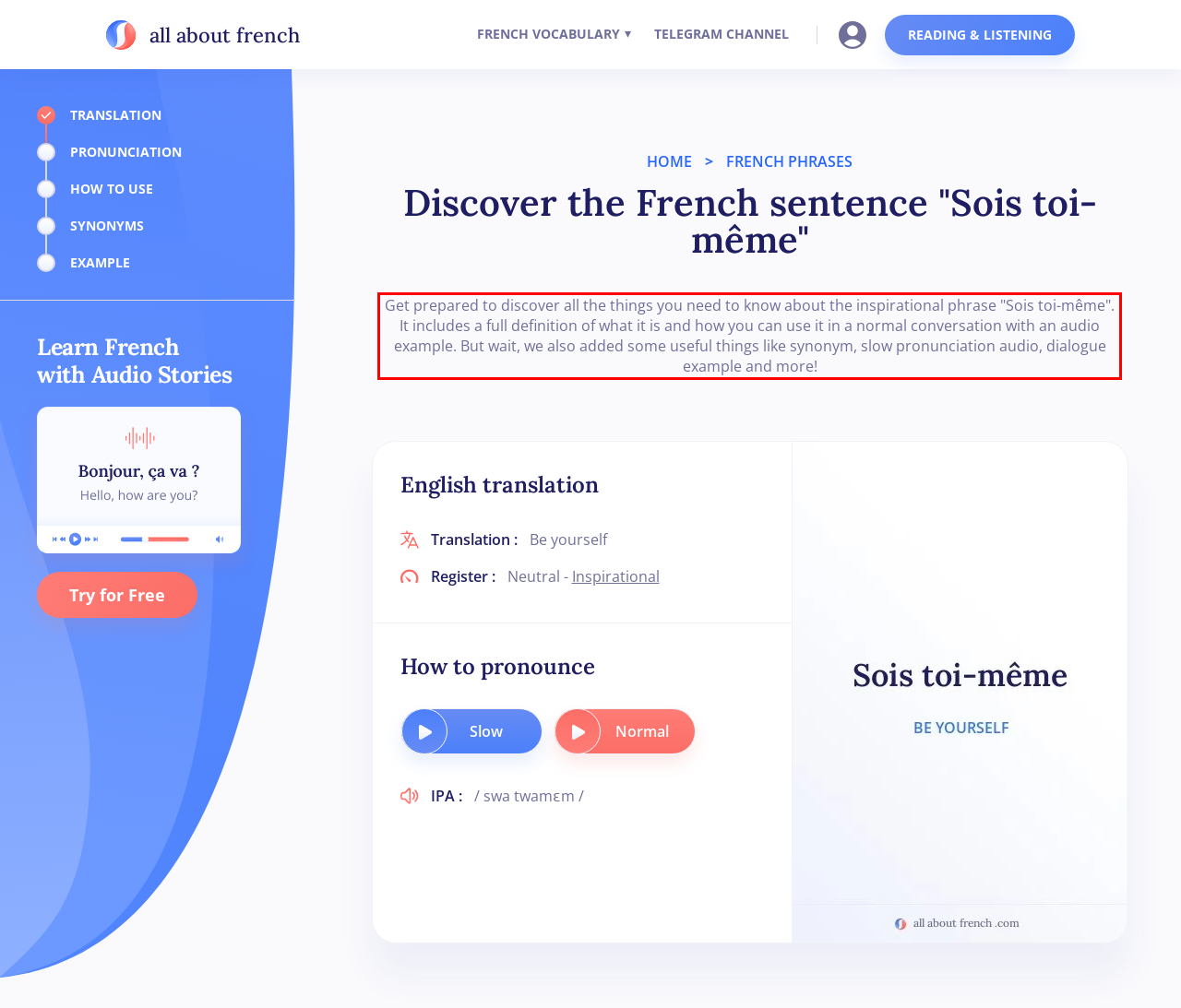Please examine the screenshot of the webpage and read the text present within the red rectangle bounding box.

Get prepared to discover all the things you need to know about the inspirational phrase "Sois toi-même". It includes a full definition of what it is and how you can use it in a normal conversation with an audio example. But wait, we also added some useful things like synonym, slow pronunciation audio, dialogue example and more!